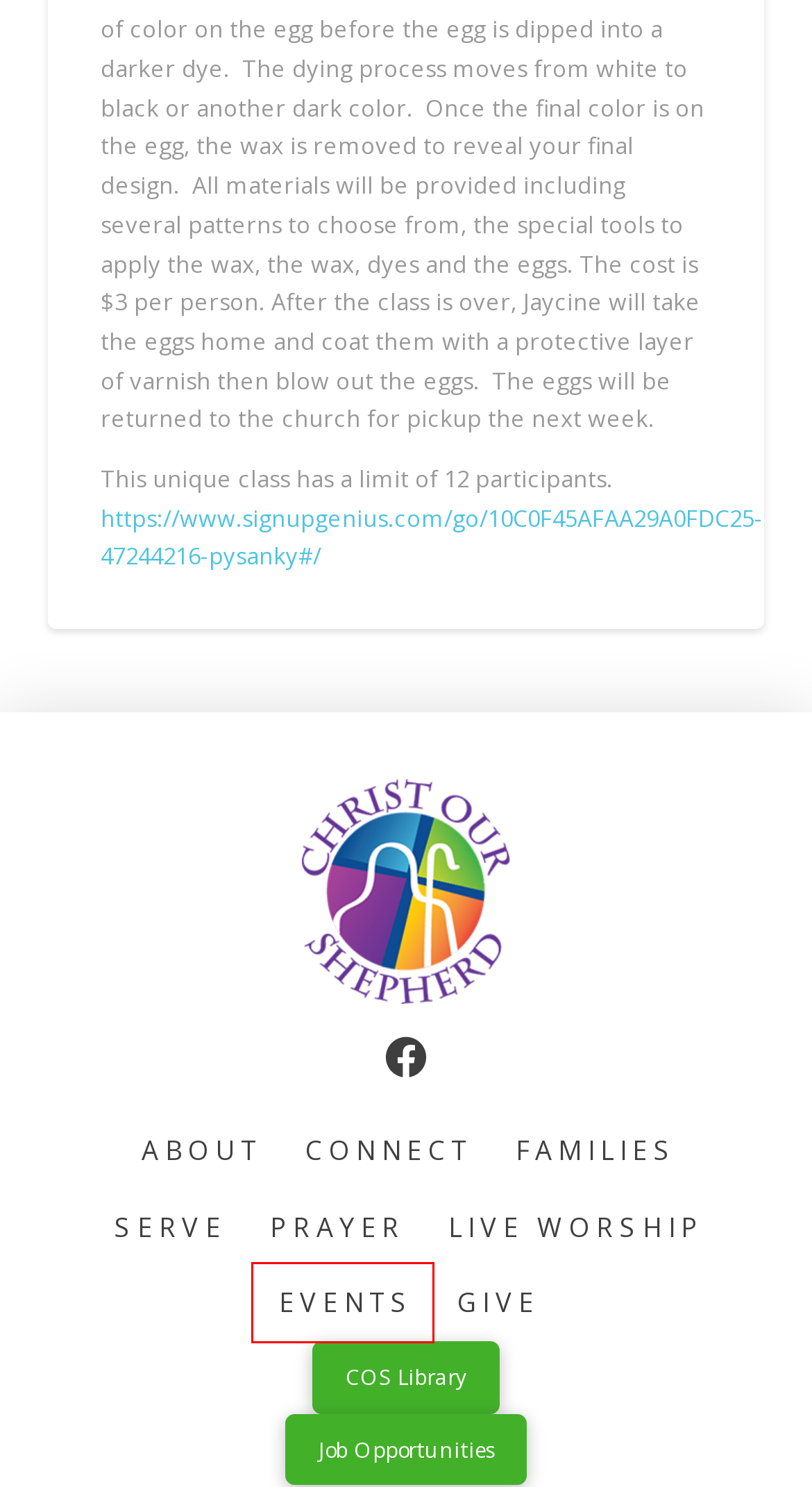After examining the screenshot of a webpage with a red bounding box, choose the most accurate webpage description that corresponds to the new page after clicking the element inside the red box. Here are the candidates:
A. Church in Peachtree City - Christ Our Shepherd Lutheran Church
B. Church Giving | Christ Our Shepherd
C. Job Opportunities | Christ Our Shepherd
D. Community Service | Christ Our Shepherd
E. Sign Me Up
F. Prayer | Christ Our Shepherd
G. Events | Christ Our Shepherd
H. Family Friendly Church | Christ Our Shepherd

G